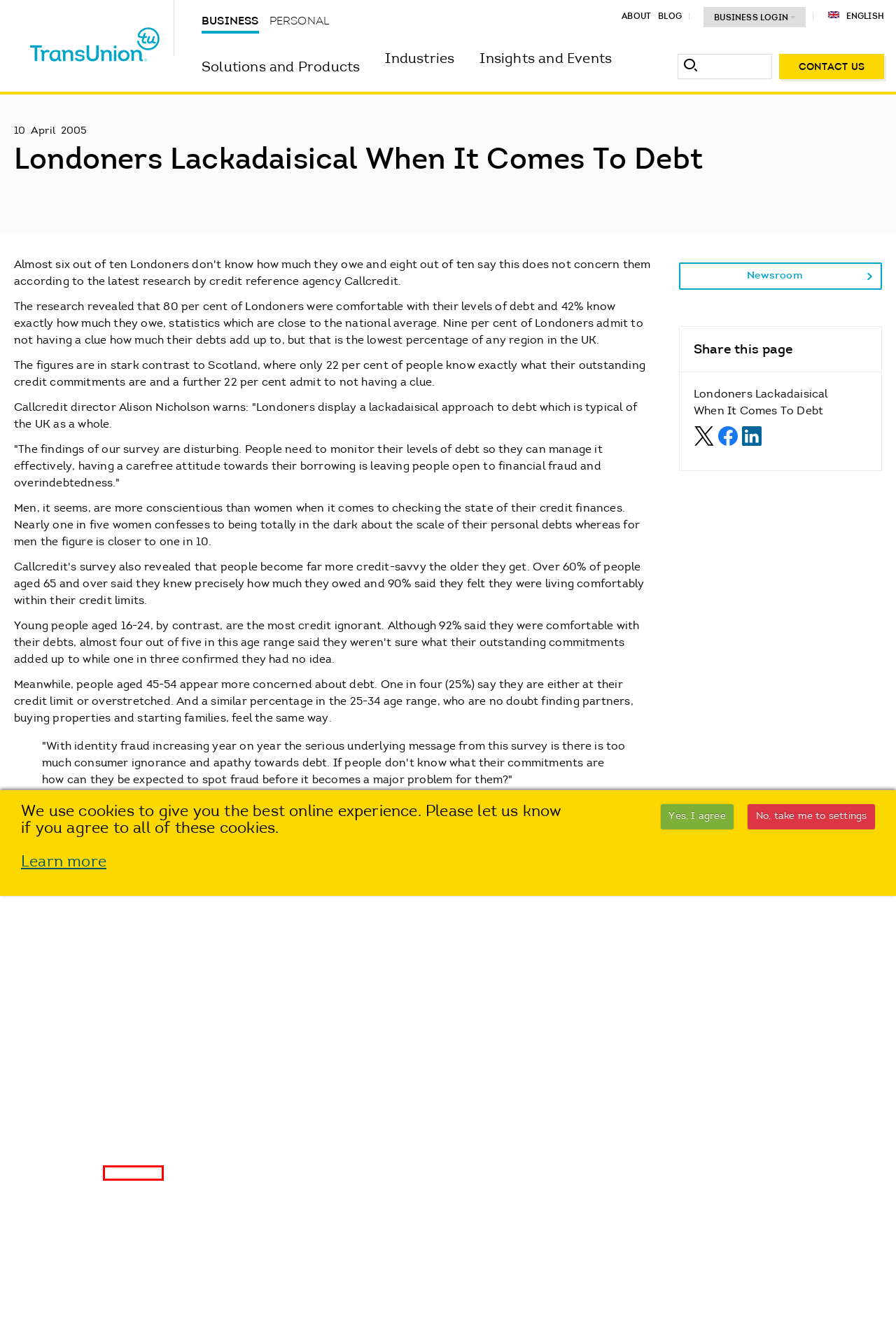Please examine the screenshot provided, which contains a red bounding box around a UI element. Select the webpage description that most accurately describes the new page displayed after clicking the highlighted element. Here are the candidates:
A. Careers | An Information & Insights Company
B. About TransUnion in the UK | An Information & Insights Company
C. Credit Education | An Information & Insights Company
D. Newsroom TransUnion UK
E. TransUnion UK Business Products & Solutions | An Information & Insights Company
F. Contact Us | An Information & Insights Company
G. Credit Report Help | An Information & Insights Company
H. Sitemap | An Information & Insights Company

F